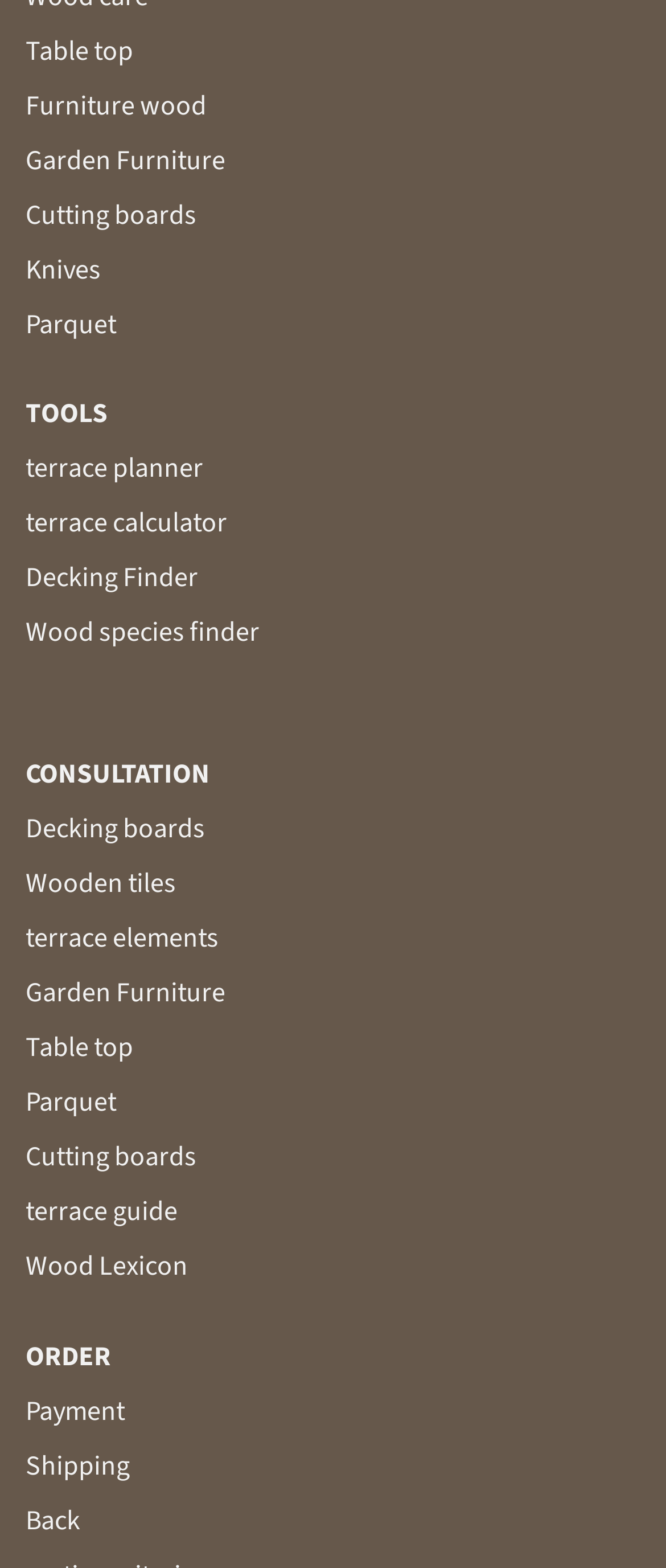Respond to the following question using a concise word or phrase: 
How many types of calculators are available?

Two